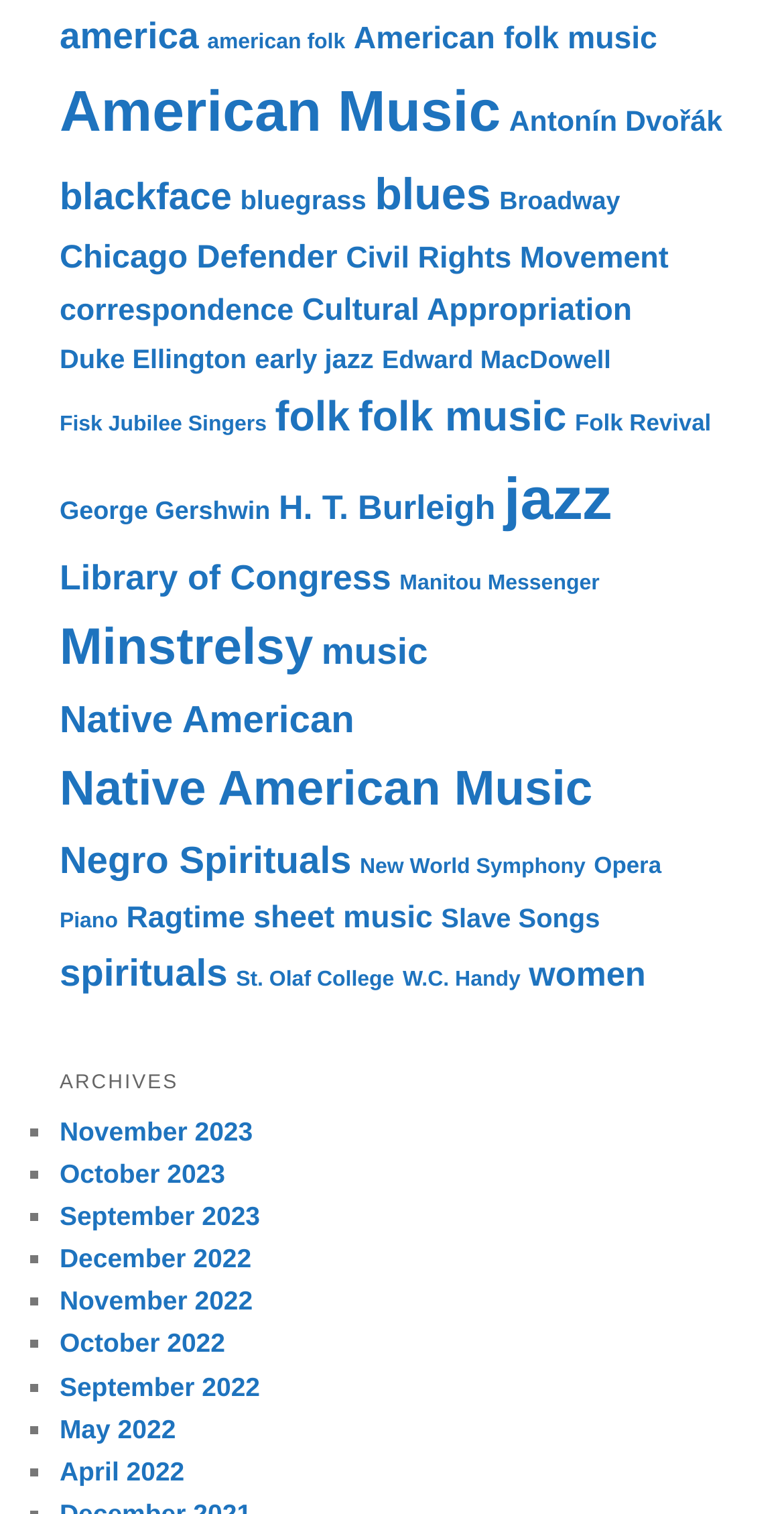Please find the bounding box coordinates for the clickable element needed to perform this instruction: "view 'American Music'".

[0.076, 0.053, 0.639, 0.095]